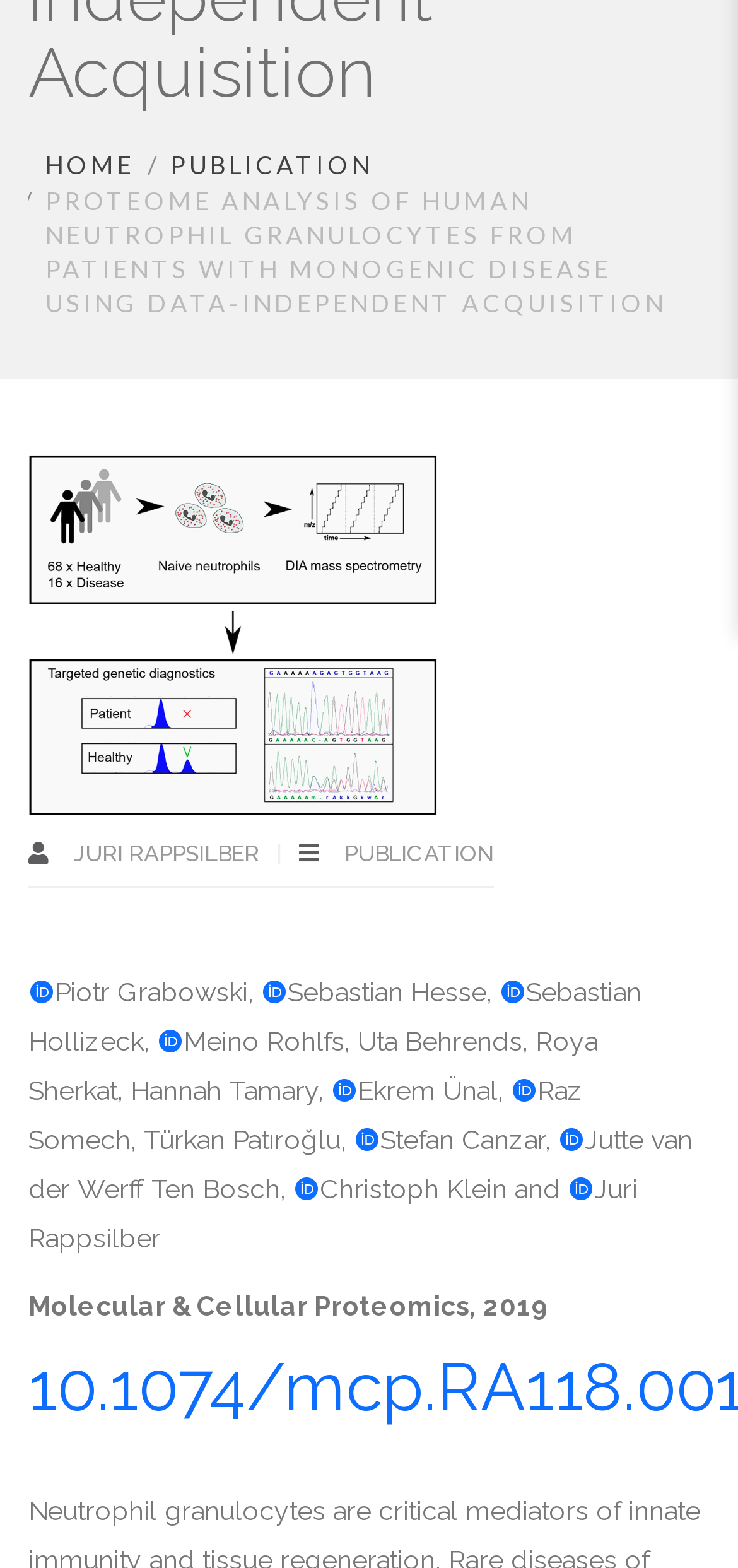Extract the bounding box coordinates for the HTML element that matches this description: "Publication". The coordinates should be four float numbers between 0 and 1, i.e., [left, top, right, bottom].

[0.231, 0.095, 0.505, 0.115]